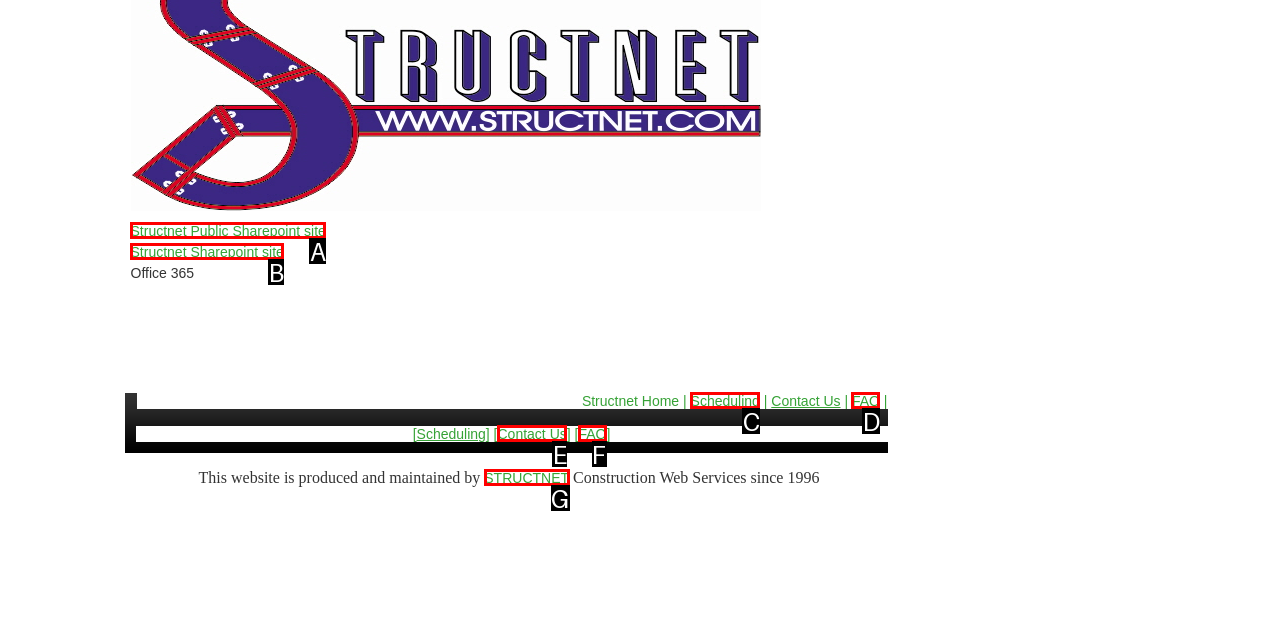Choose the letter that best represents the description: Structnet Public Sharepoint site. Provide the letter as your response.

A